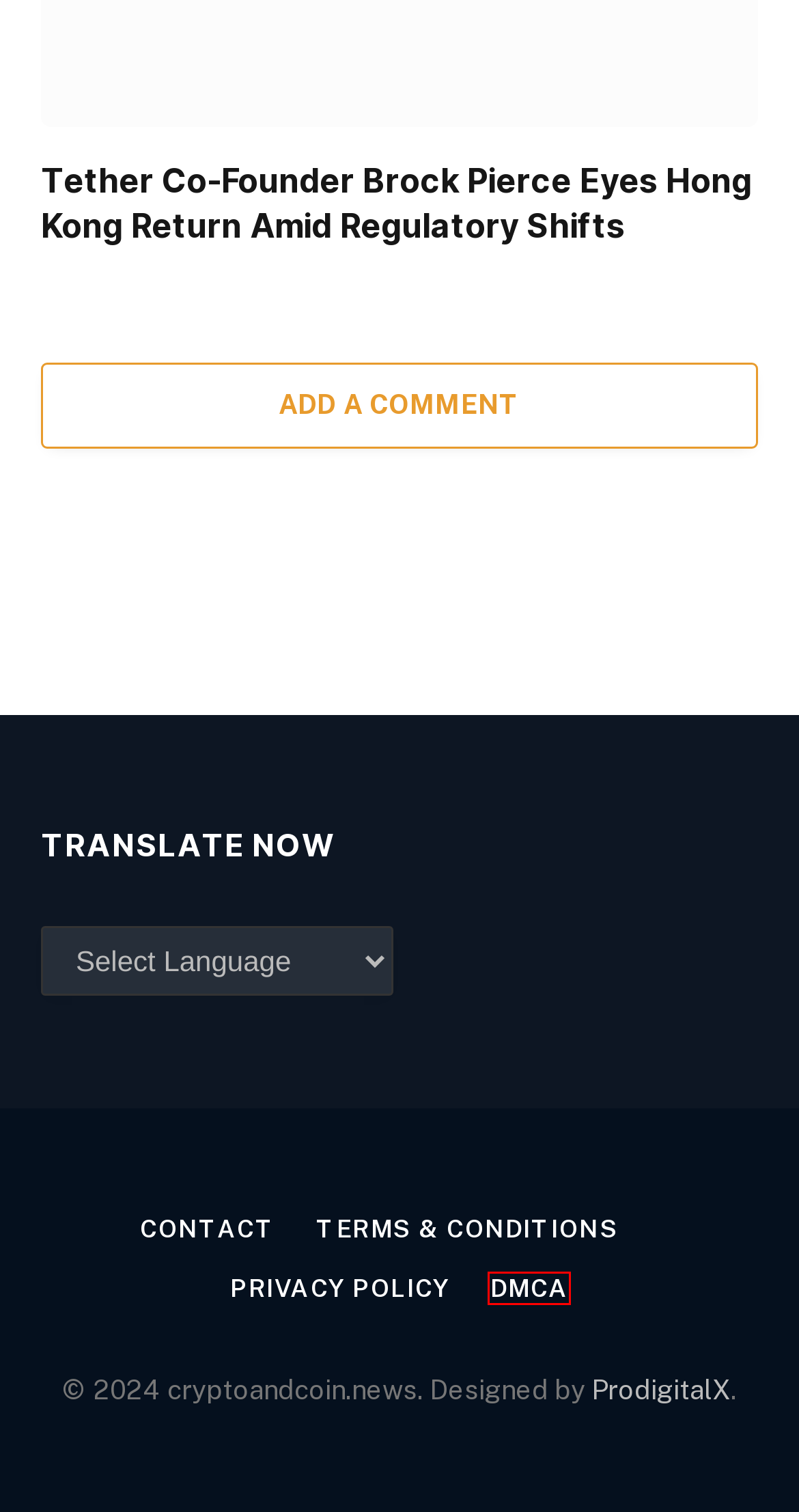Look at the screenshot of a webpage that includes a red bounding box around a UI element. Select the most appropriate webpage description that matches the page seen after clicking the highlighted element. Here are the candidates:
A. Contact – Crypto and Coin
B. Bitcoin – Crypto and Coin
C. Ramp Network Establishes EU Headquarters in Ireland, Emphasizes Regulatory Trust – Crypto and Coin
D. DMCA – Crypto and Coin
E. Privacy Policy – Crypto and Coin
F. Terms & Conditions – Crypto and Coin
G. Trump Positions Himself as the ‘Crypto President’ Amid Tightened Regulation – Crypto and Coin
H. Ban, Not License: The Case Against Cryptocurrency Exchanges in Hong Kong – Crypto and Coin

D